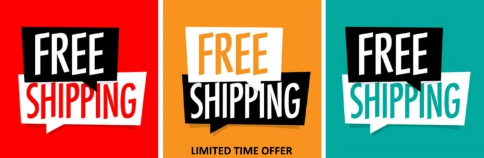What is the purpose of the subtext in the orange section?
Please provide a comprehensive answer based on the contents of the image.

The subtext 'LIMITED TIME OFFER' in the orange section is used to add urgency to the promotion, implying that the offer for free shipping is only available for a limited time, which encourages customers to take advantage of it sooner rather than later.